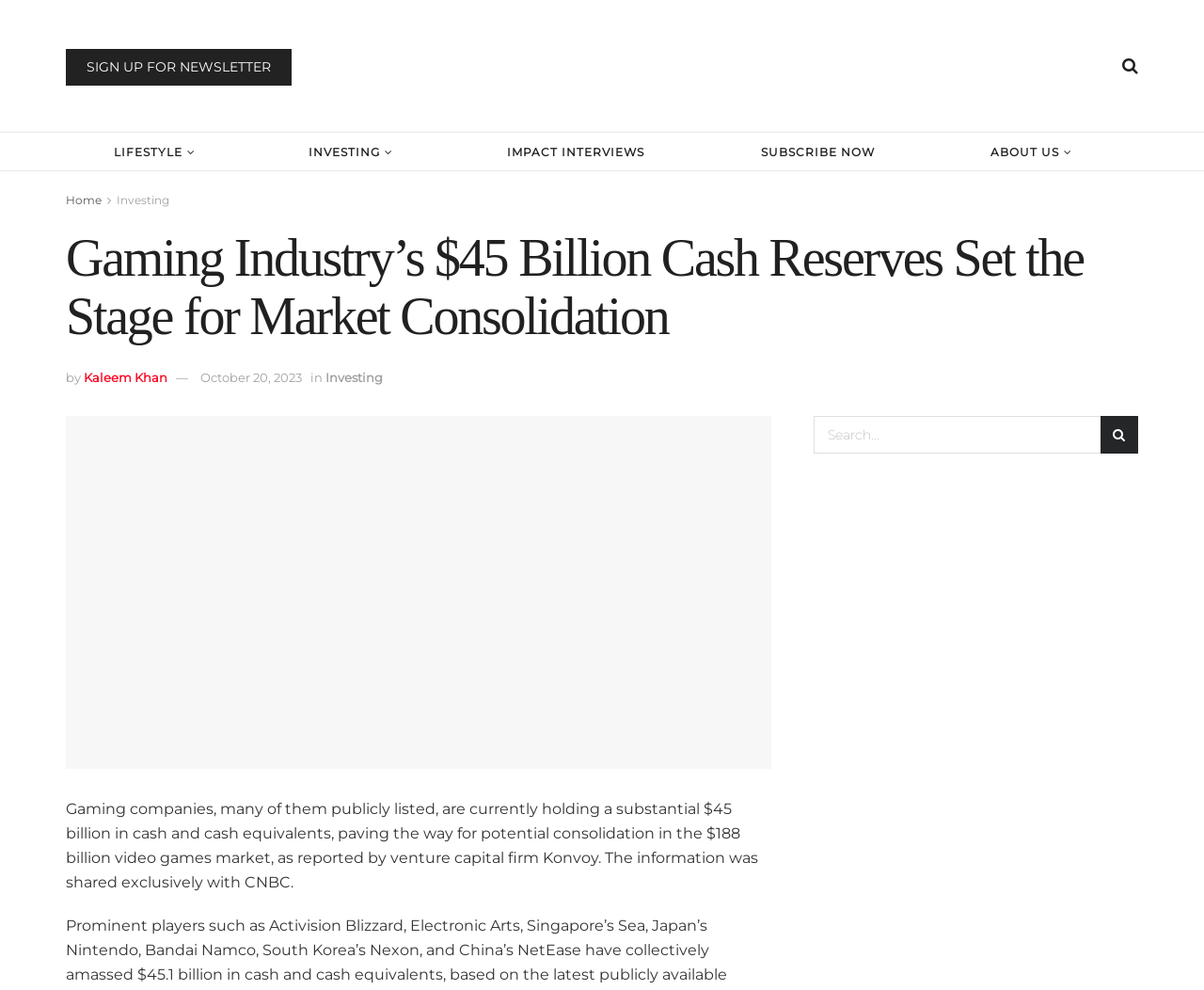Find the bounding box of the UI element described as follows: "Investing".

[0.257, 0.141, 0.325, 0.166]